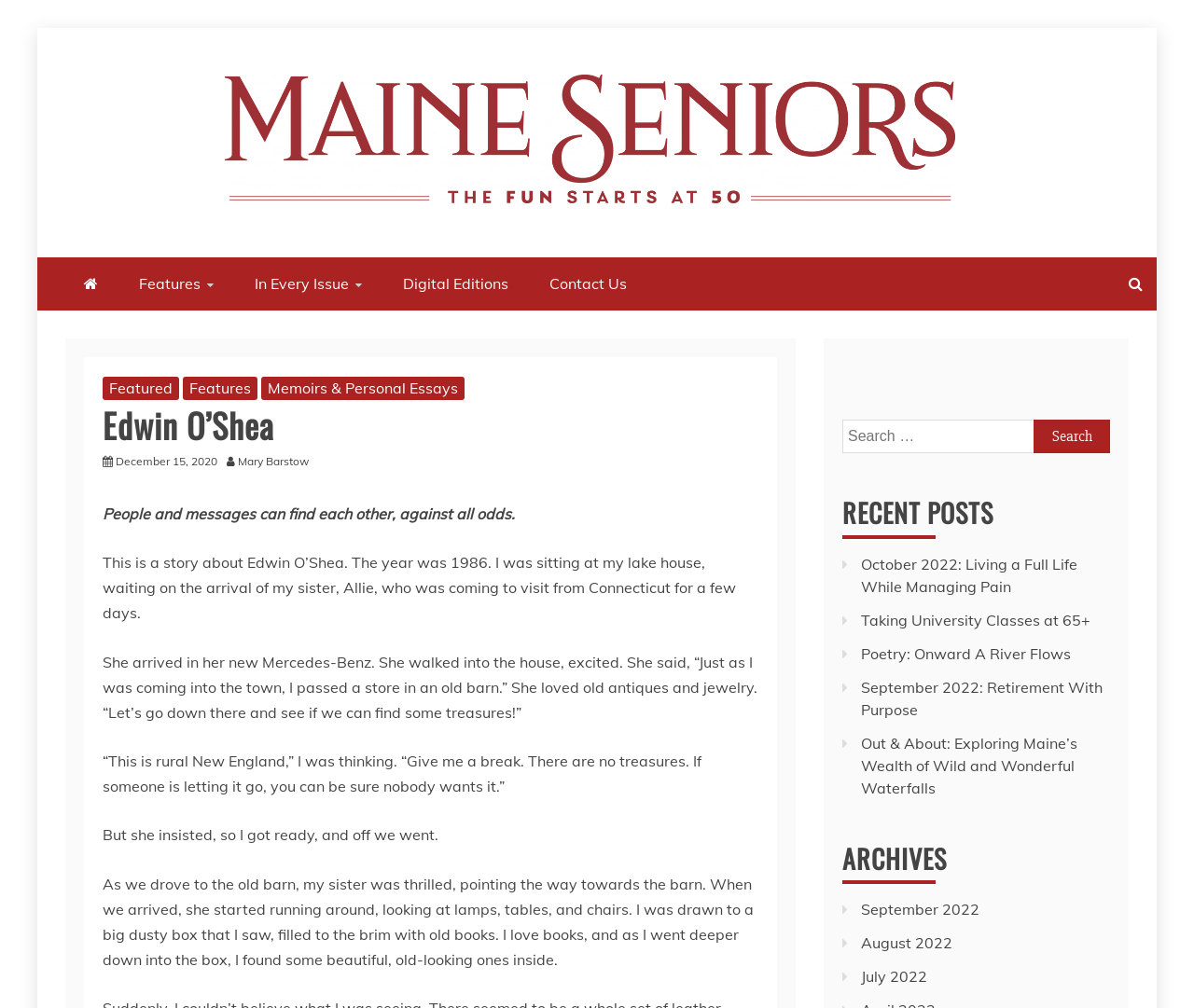Please identify the bounding box coordinates of the element that needs to be clicked to perform the following instruction: "Search for something".

[0.705, 0.416, 0.93, 0.45]